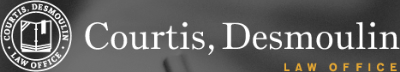What is positioned below the firm's name in the logo?
Analyze the image and provide a thorough answer to the question.

According to the caption, the firm's name 'Courtis, Desmoulin' is clearly presented, and 'LAW OFFICE' is elegantly positioned below it in a contrasting color, enhancing visibility.